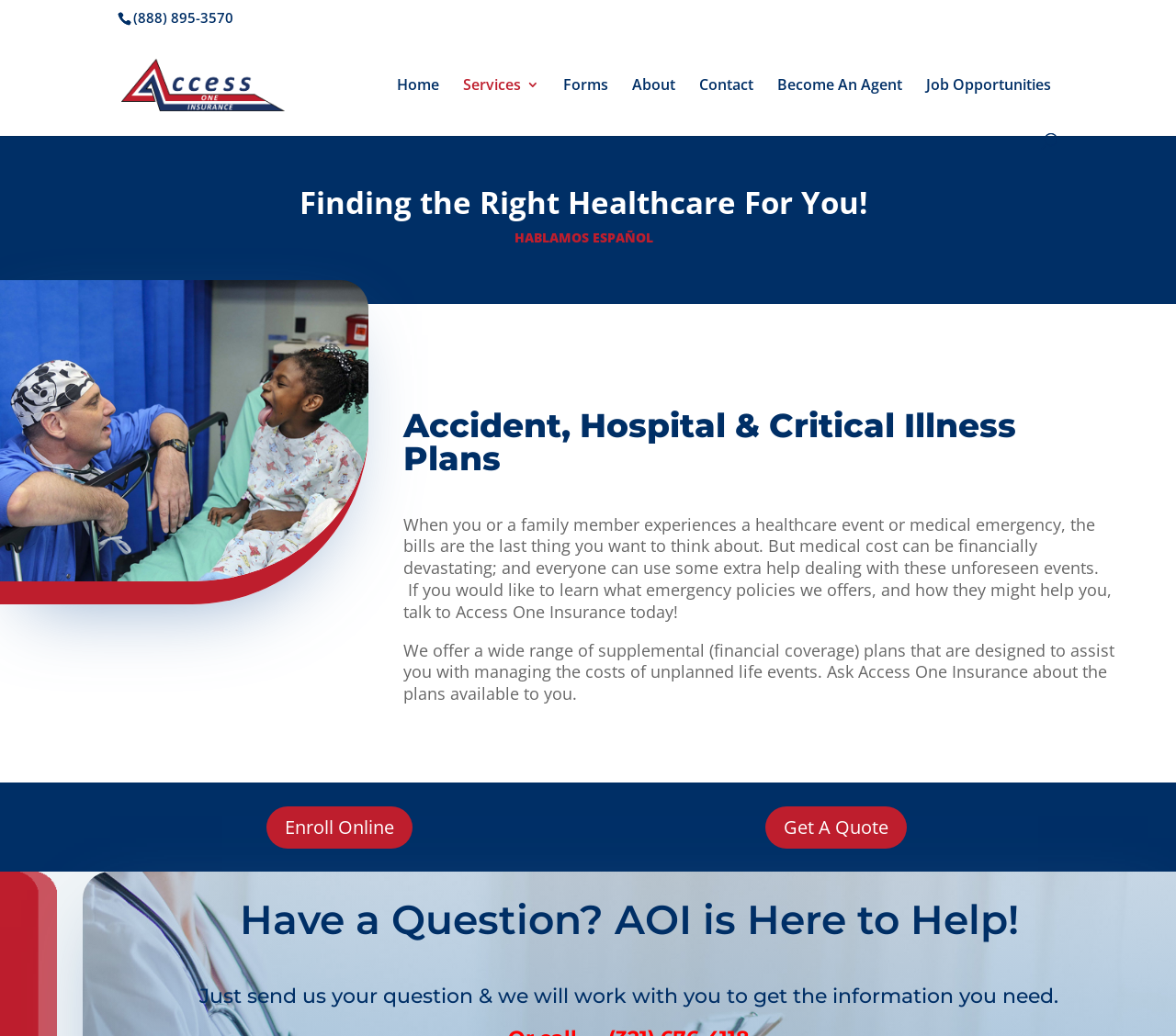Could you determine the bounding box coordinates of the clickable element to complete the instruction: "Get a quote"? Provide the coordinates as four float numbers between 0 and 1, i.e., [left, top, right, bottom].

[0.651, 0.778, 0.771, 0.819]